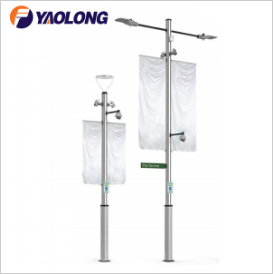What triggers the lighting in the Smart City Light Pole?
From the details in the image, answer the question comprehensively.

According to the caption, the pole is equipped with a motion sensor that detects nearby movement, ensuring energy-efficient lighting only when necessary, implying that the lighting is triggered by the motion sensor.